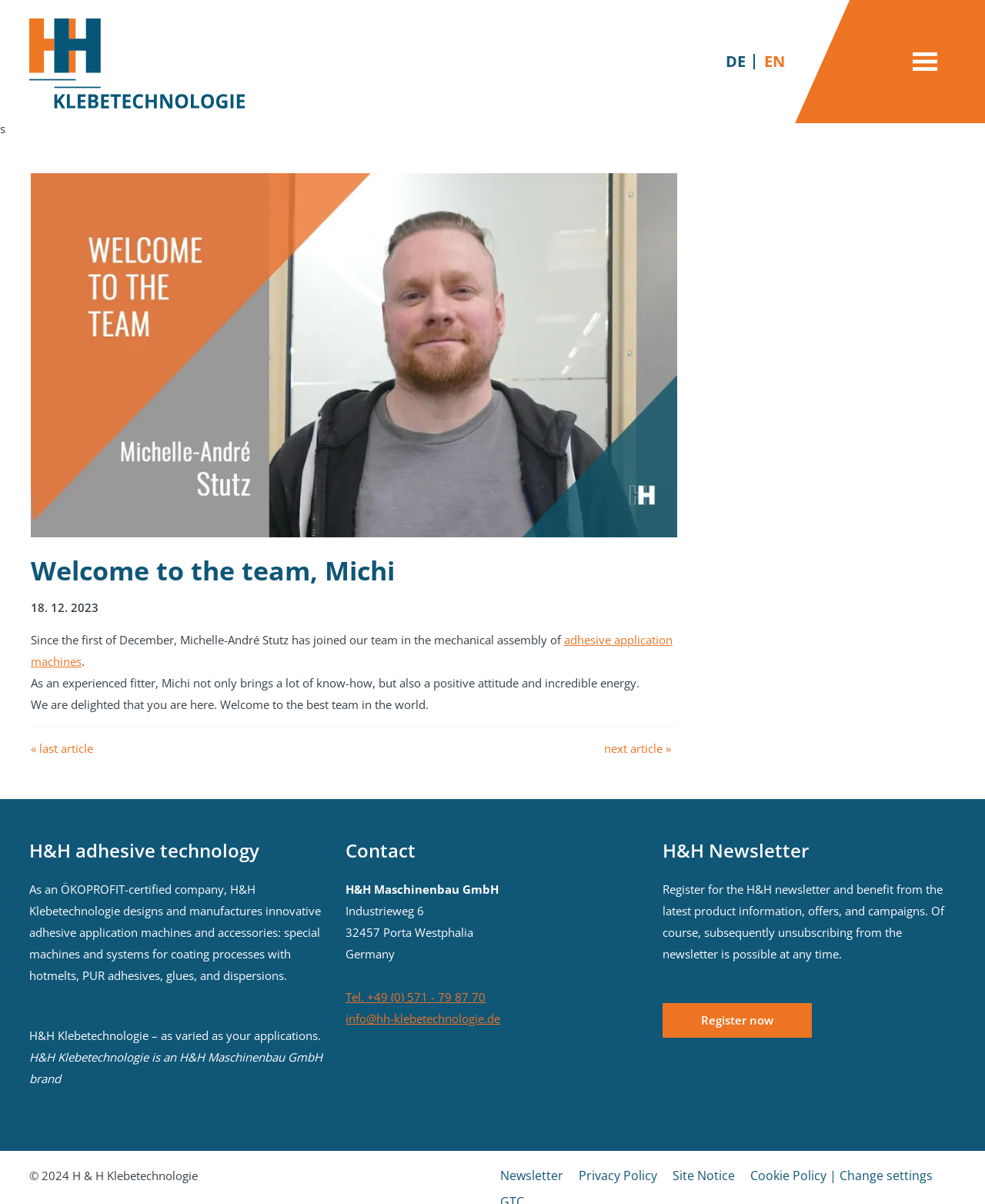Please identify the coordinates of the bounding box for the clickable region that will accomplish this instruction: "Switch to the English version of the website".

[0.768, 0.045, 0.805, 0.058]